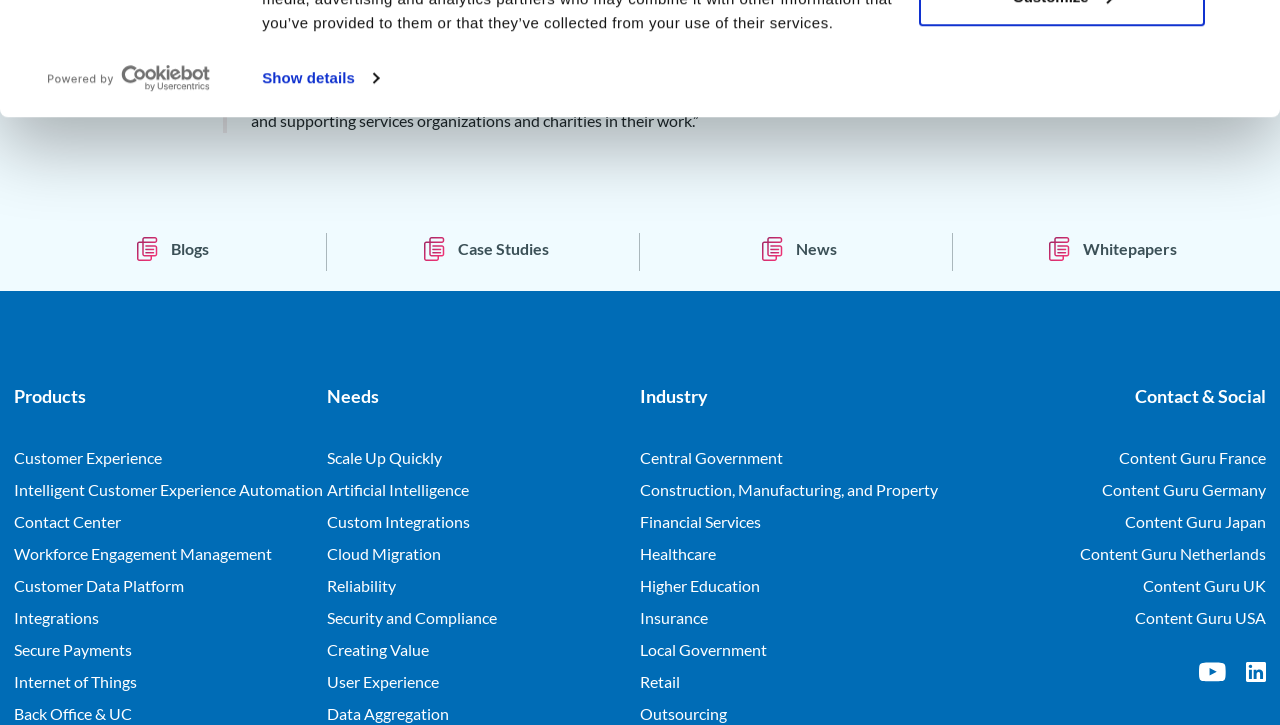Specify the bounding box coordinates of the element's region that should be clicked to achieve the following instruction: "Read the article by Brianna Weil". The bounding box coordinates consist of four float numbers between 0 and 1, in the format [left, top, right, bottom].

None